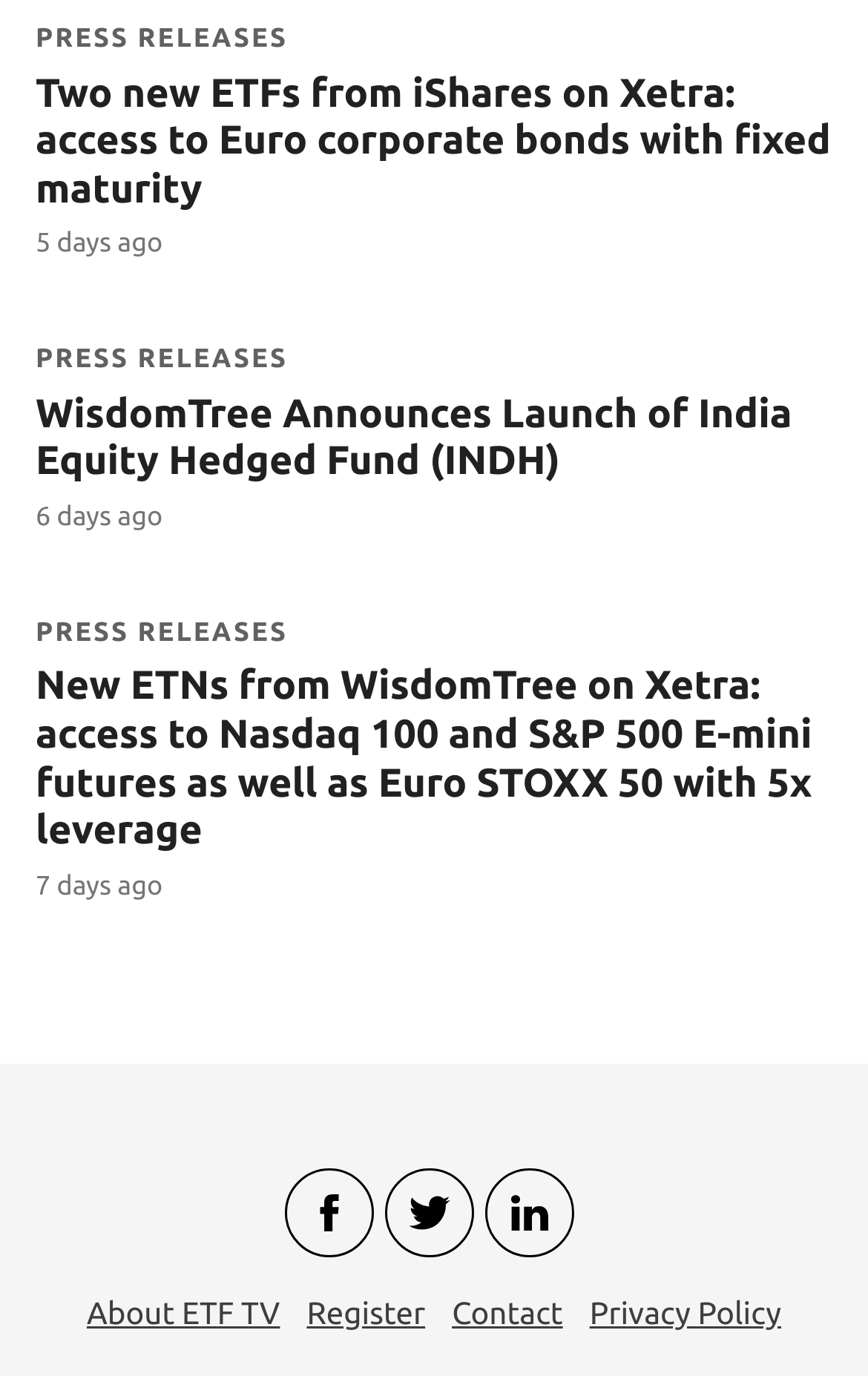Find the bounding box coordinates for the area you need to click to carry out the instruction: "Read about new ETFs from iShares". The coordinates should be four float numbers between 0 and 1, indicated as [left, top, right, bottom].

[0.041, 0.051, 0.957, 0.153]